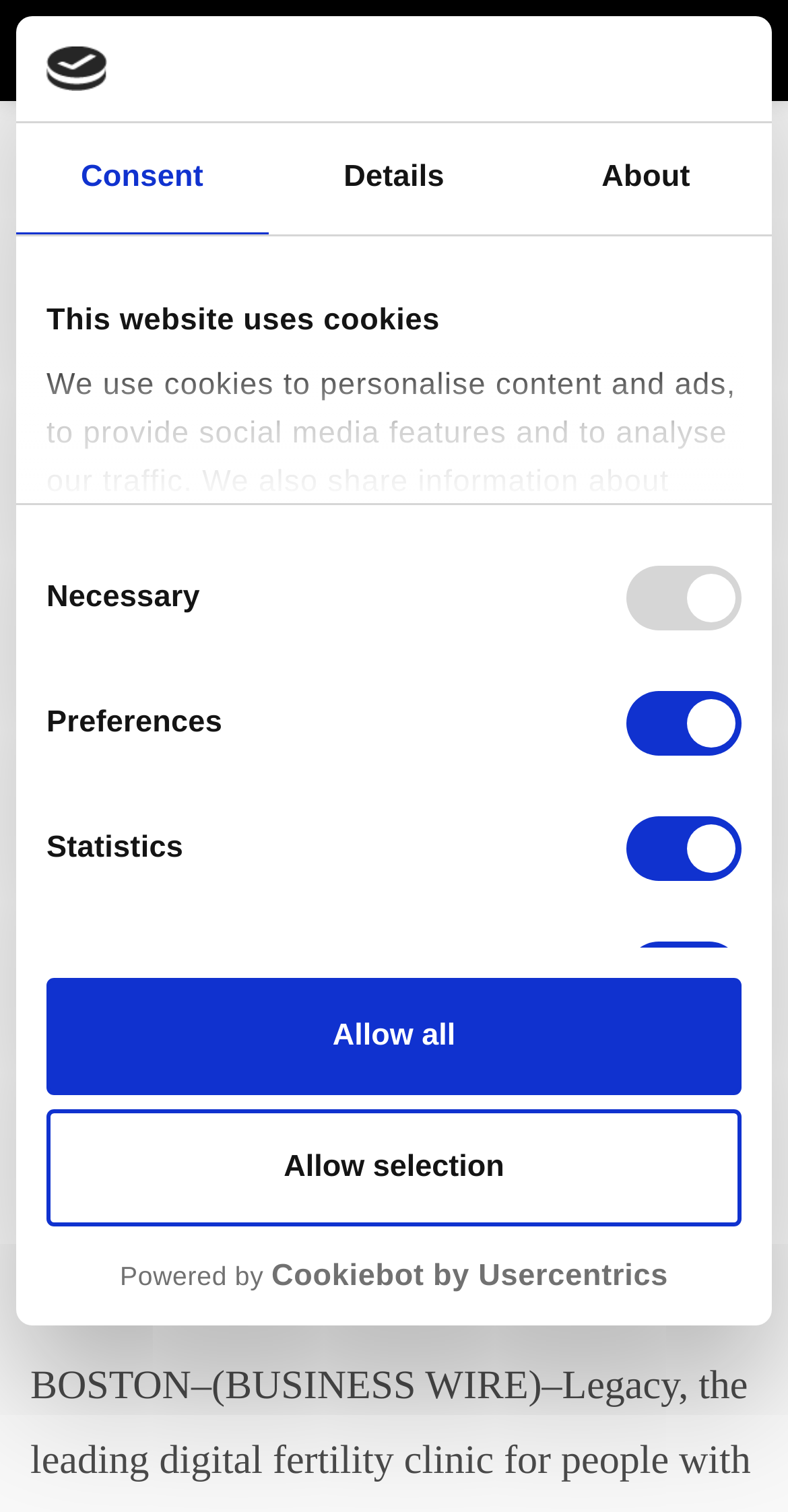Identify the headline of the webpage and generate its text content.

LEGACY SECURES $25M SERIES B TO SCALE SPERM FERTILITY OFFERINGS